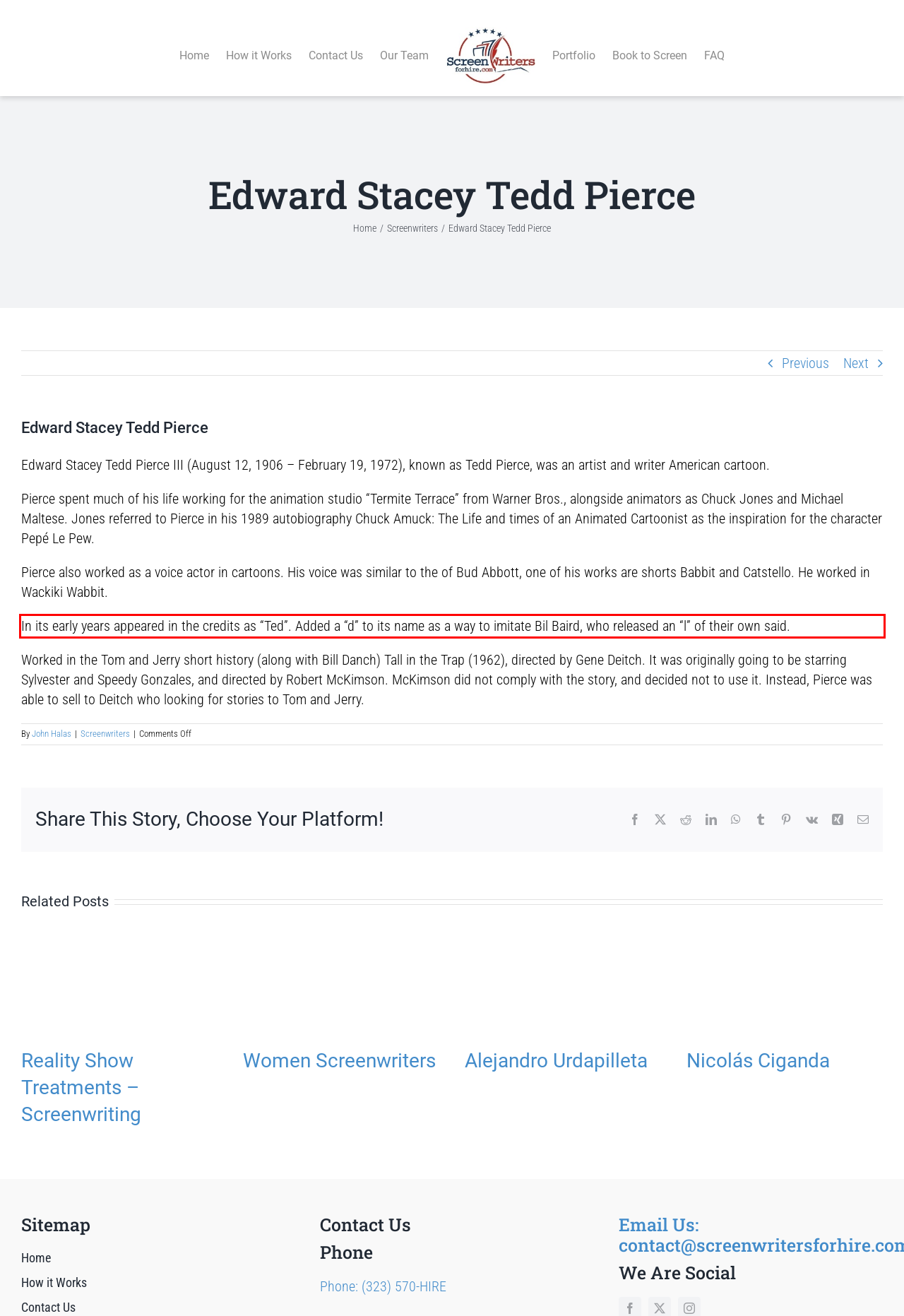Look at the webpage screenshot and recognize the text inside the red bounding box.

In its early years appeared in the credits as “Ted”. Added a “d” to its name as a way to imitate Bil Baird, who released an “l” of their own said.